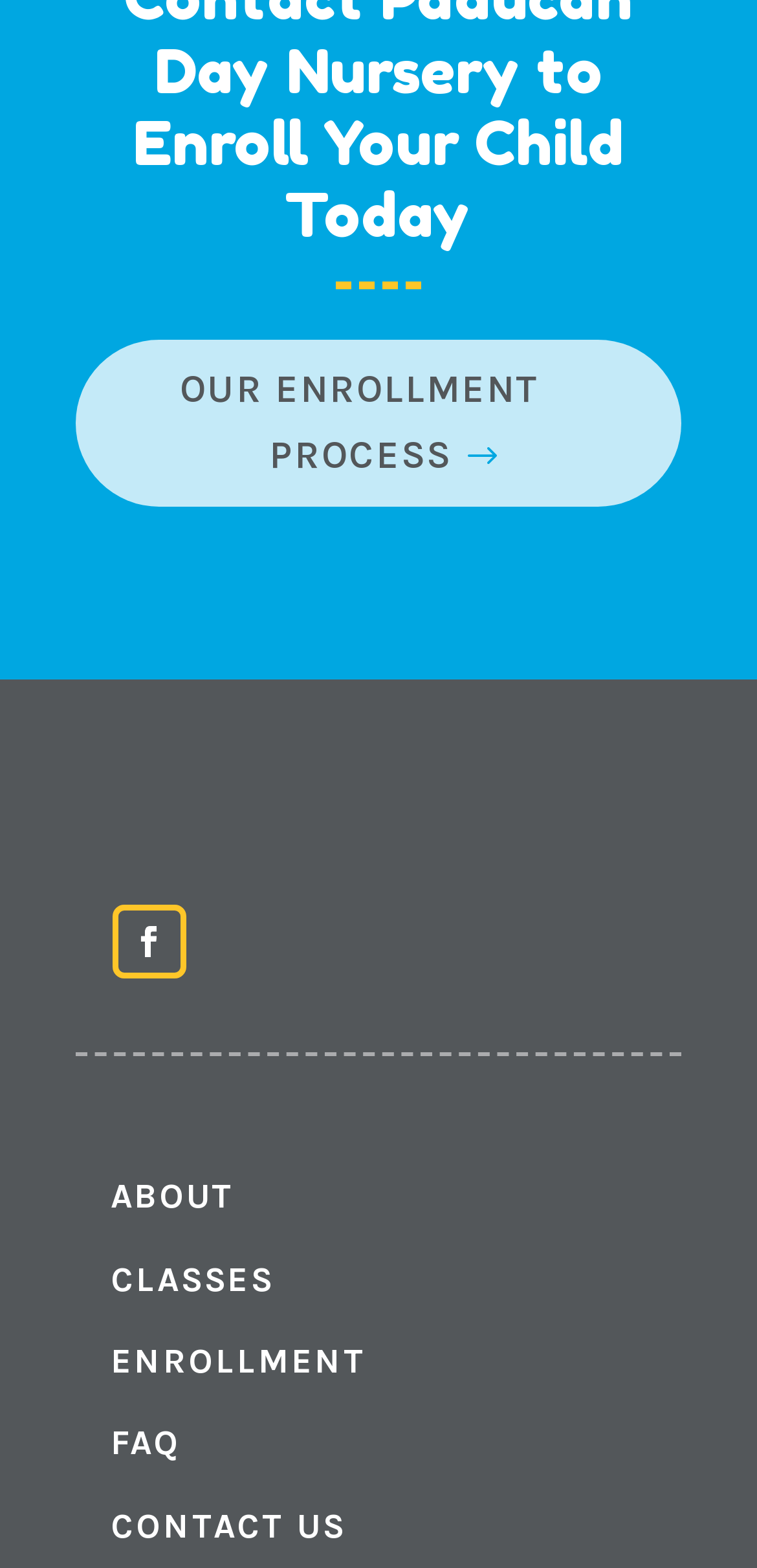Provide a one-word or short-phrase answer to the question:
What is the vertical position of the 'ABOUT $' link?

above the middle